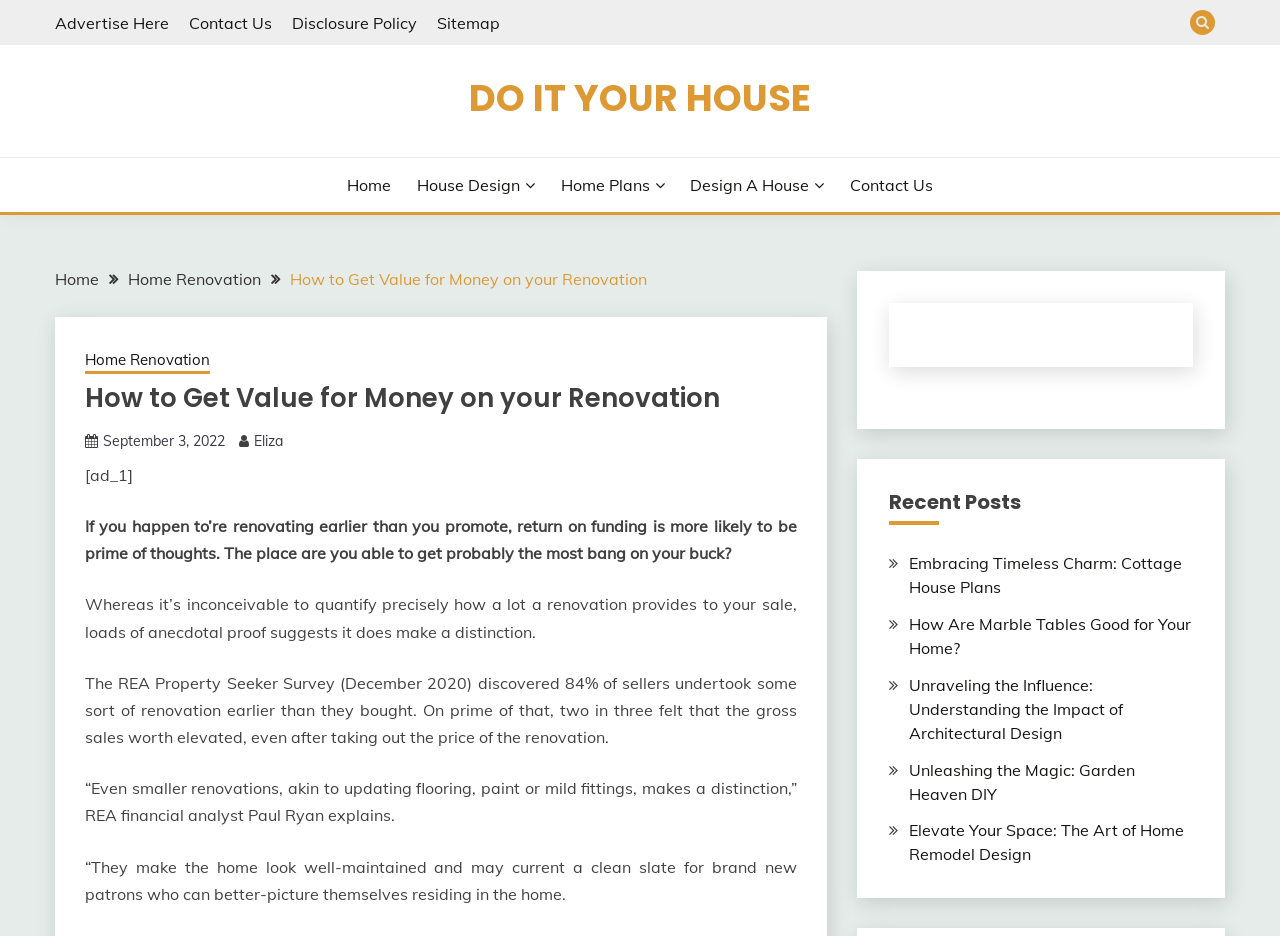What is the name of the financial analyst quoted in the article?
Answer the question with a single word or phrase by looking at the picture.

Paul Ryan